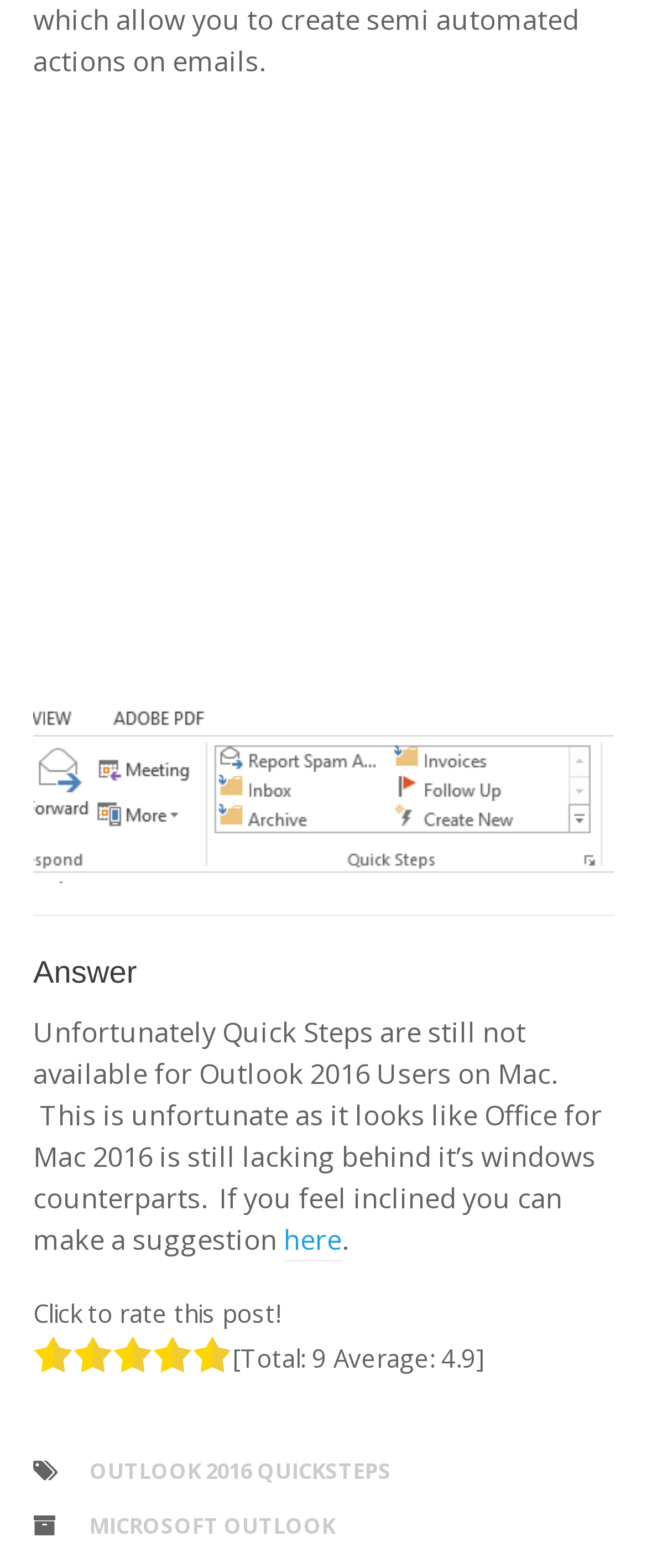Locate the bounding box coordinates of the segment that needs to be clicked to meet this instruction: "Click on MICROSOFT OUTLOOK".

[0.121, 0.959, 0.536, 0.987]